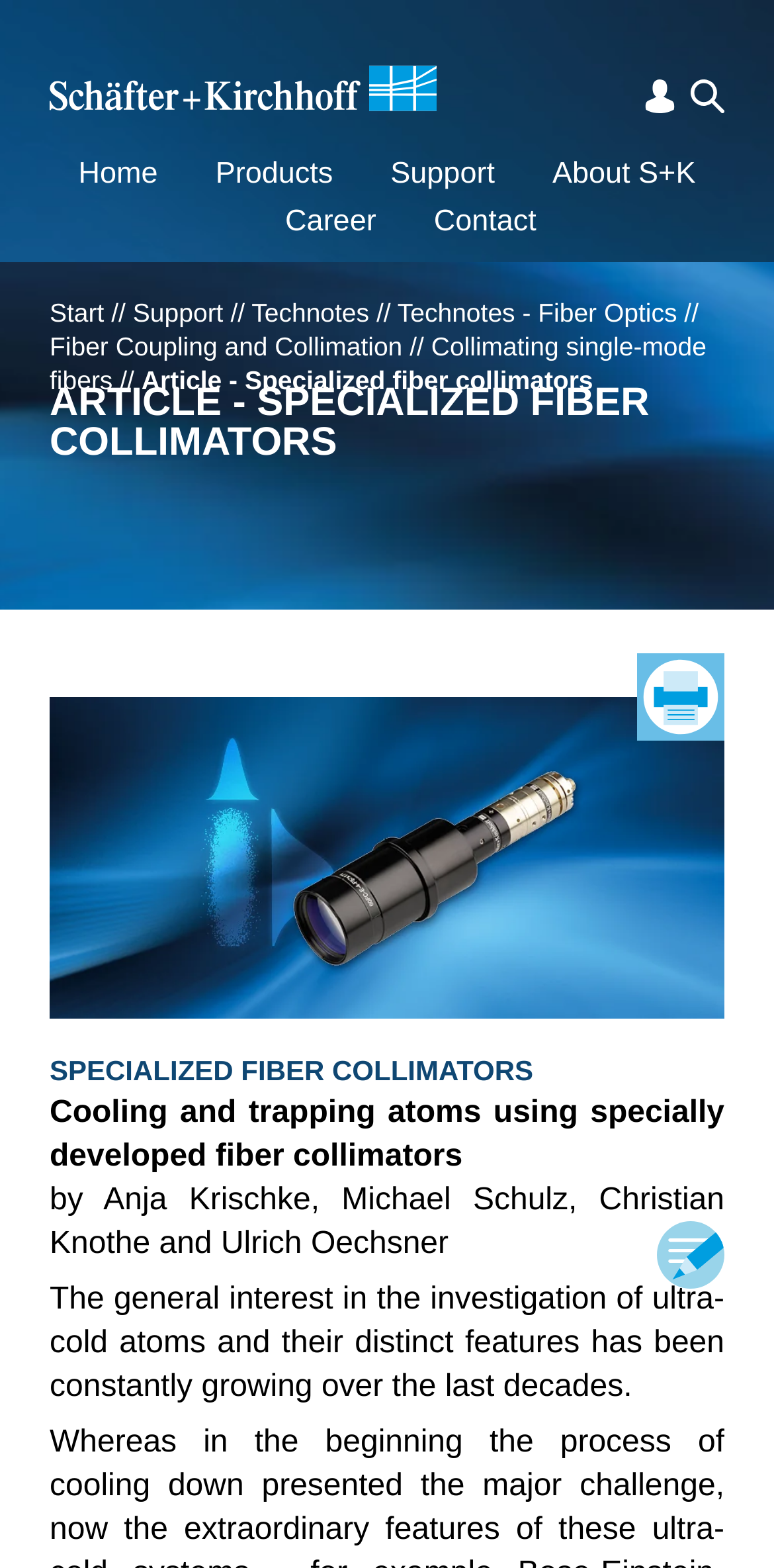Locate the bounding box coordinates of the segment that needs to be clicked to meet this instruction: "search using Suche".

[0.892, 0.051, 0.936, 0.073]